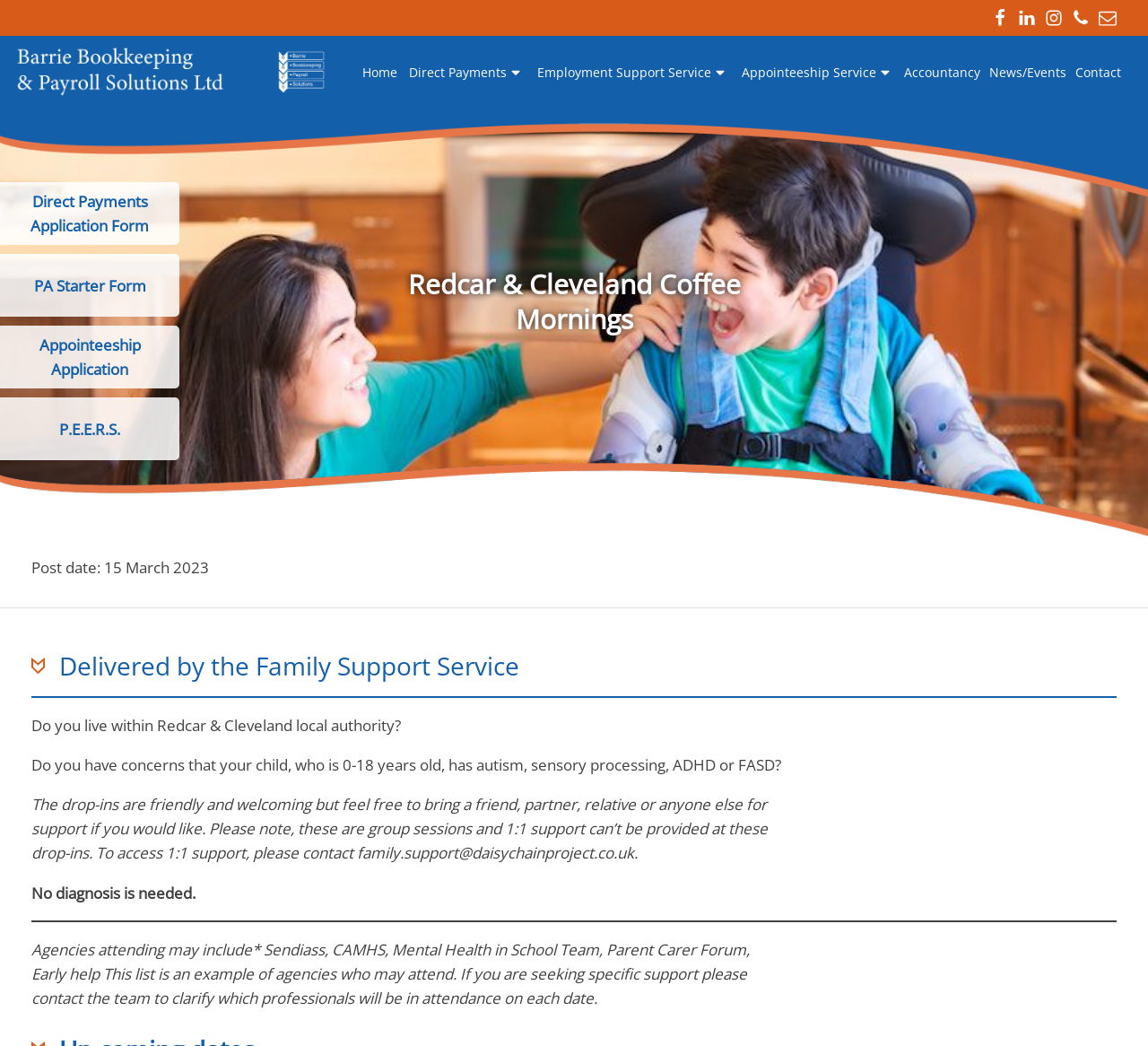Locate the bounding box coordinates of the element you need to click to accomplish the task described by this instruction: "Click the 'Home' link".

[0.312, 0.056, 0.35, 0.084]